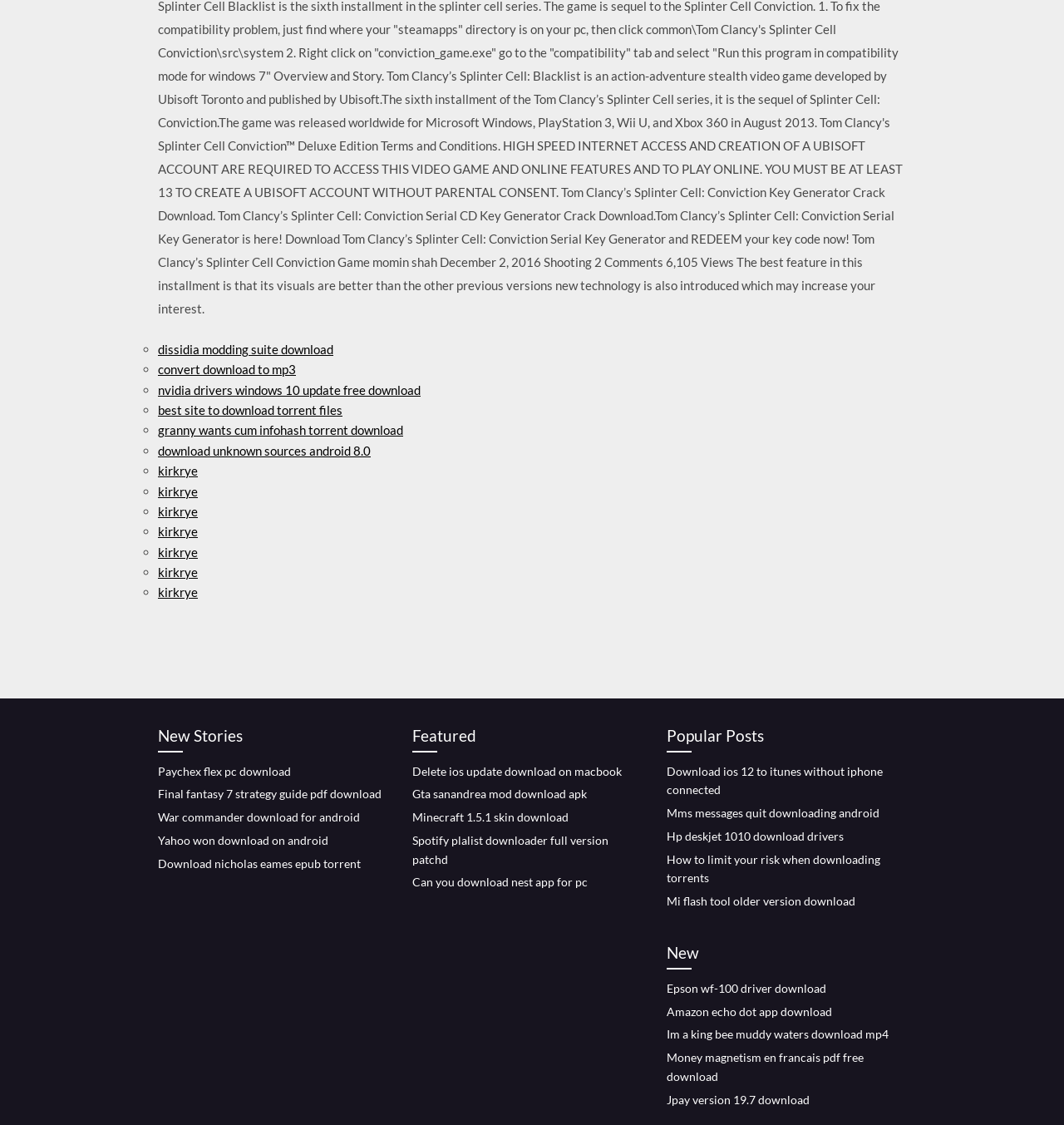How many categories of download links are available on this webpage?
Using the visual information, answer the question in a single word or phrase.

4